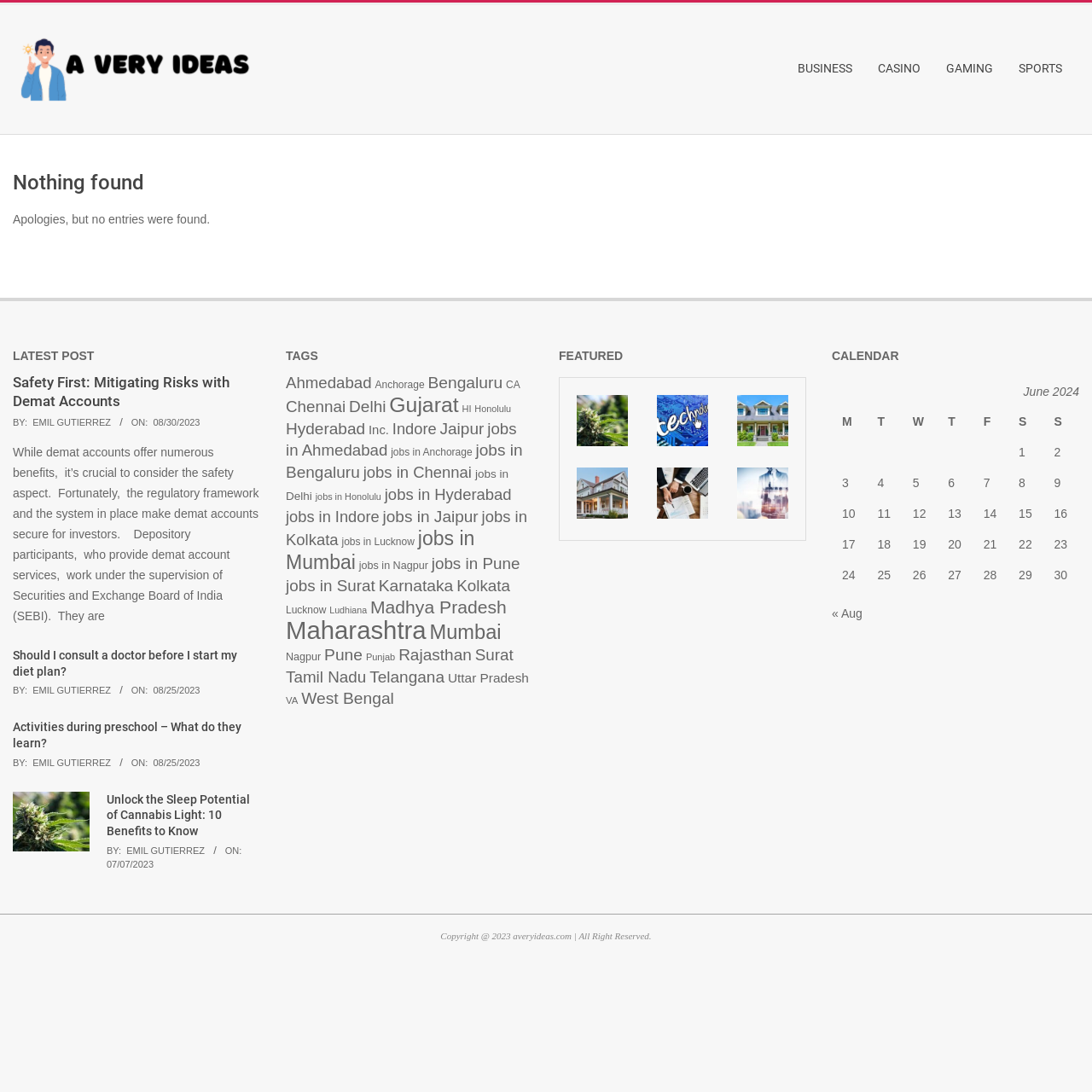Provide the bounding box coordinates in the format (top-left x, top-left y, bottom-right x, bottom-right y). All values are floating point numbers between 0 and 1. Determine the bounding box coordinate of the UI element described as: West Bengal

[0.276, 0.631, 0.361, 0.647]